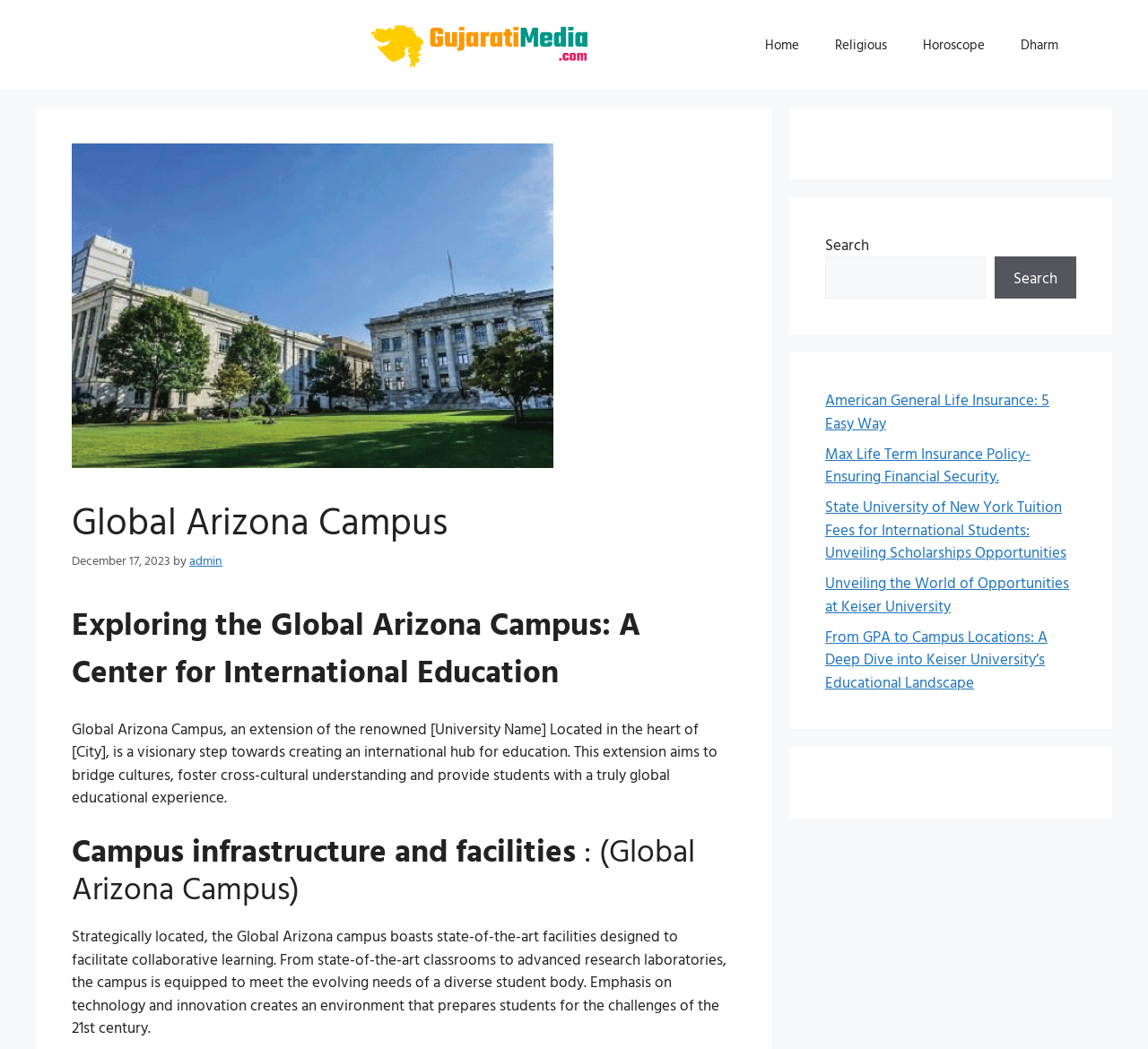Who is the author of the content?
Using the information from the image, provide a comprehensive answer to the question.

The author of the content can be found in the link 'admin' which is located in the content section of the webpage.